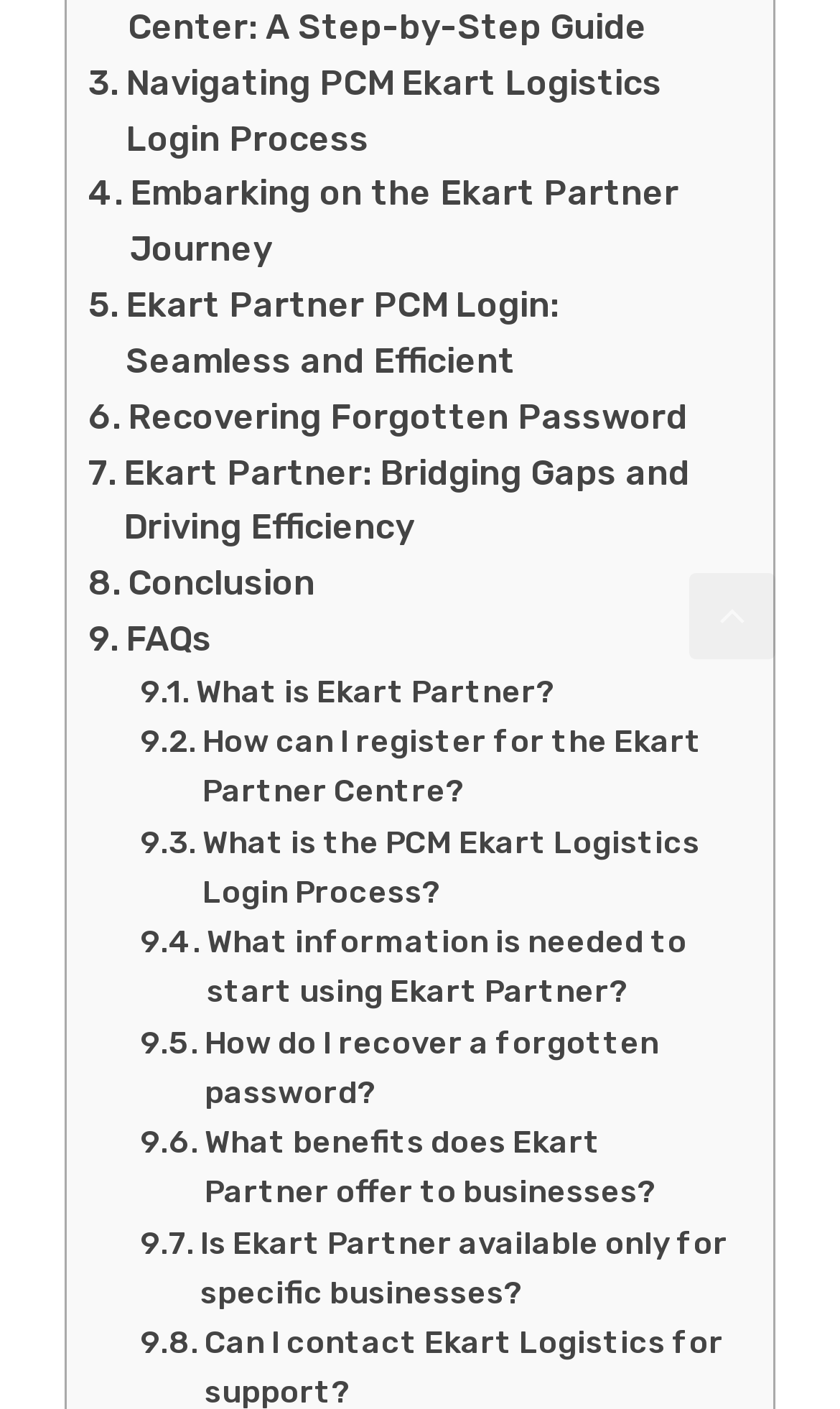Review the image closely and give a comprehensive answer to the question: How to register for Ekart Partner Centre?

The link 'How can I register for the Ekart Partner Centre?' in the FAQ section suggests that there is a registration process for Ekart Partner Centre, but the exact steps are not provided on the webpage.